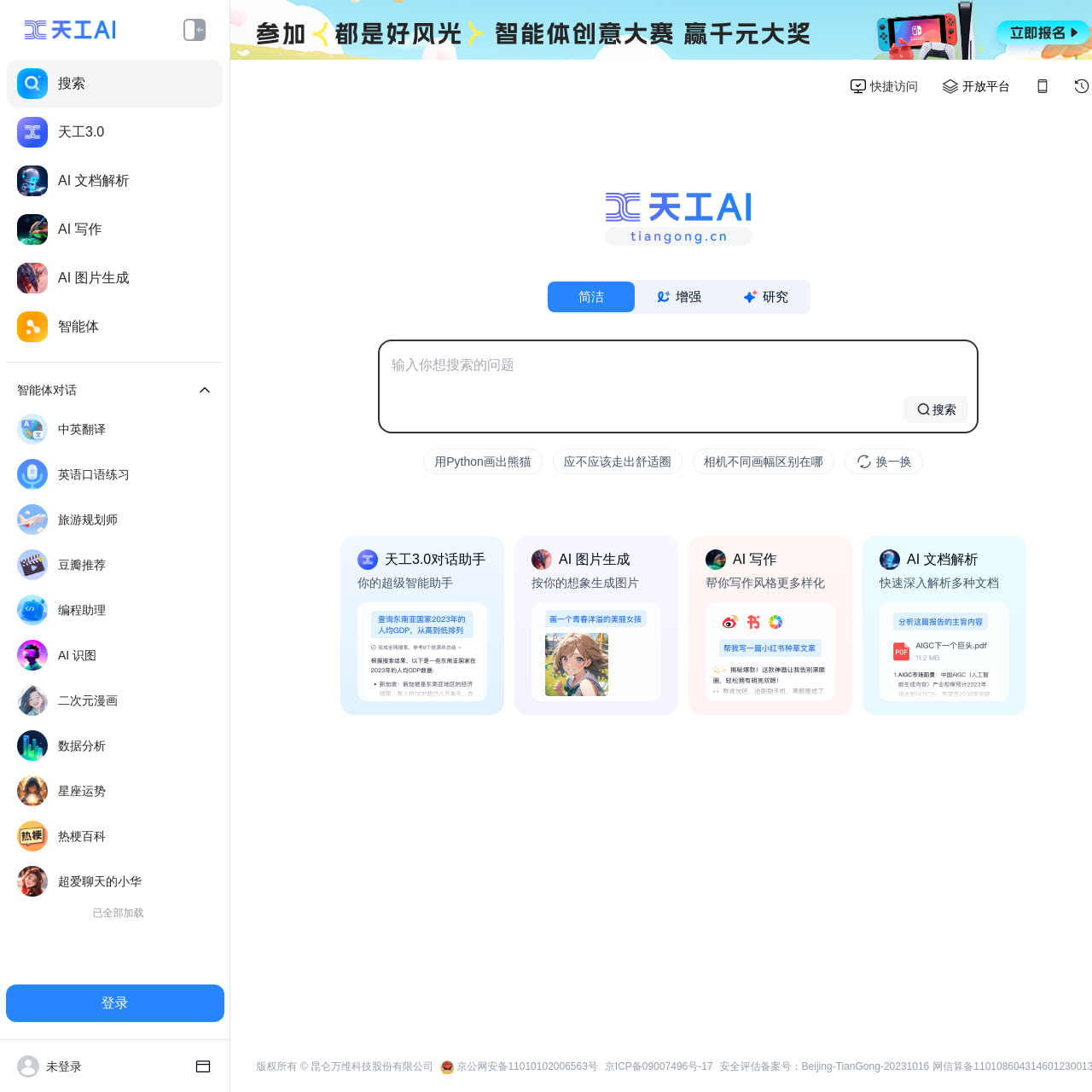What is the purpose of the textbox?
Could you give a comprehensive explanation in response to this question?

The textbox is located in the middle of the webpage, and its purpose is to input the question you want to search for, as indicated by the placeholder text '输入你想搜索的问题'.